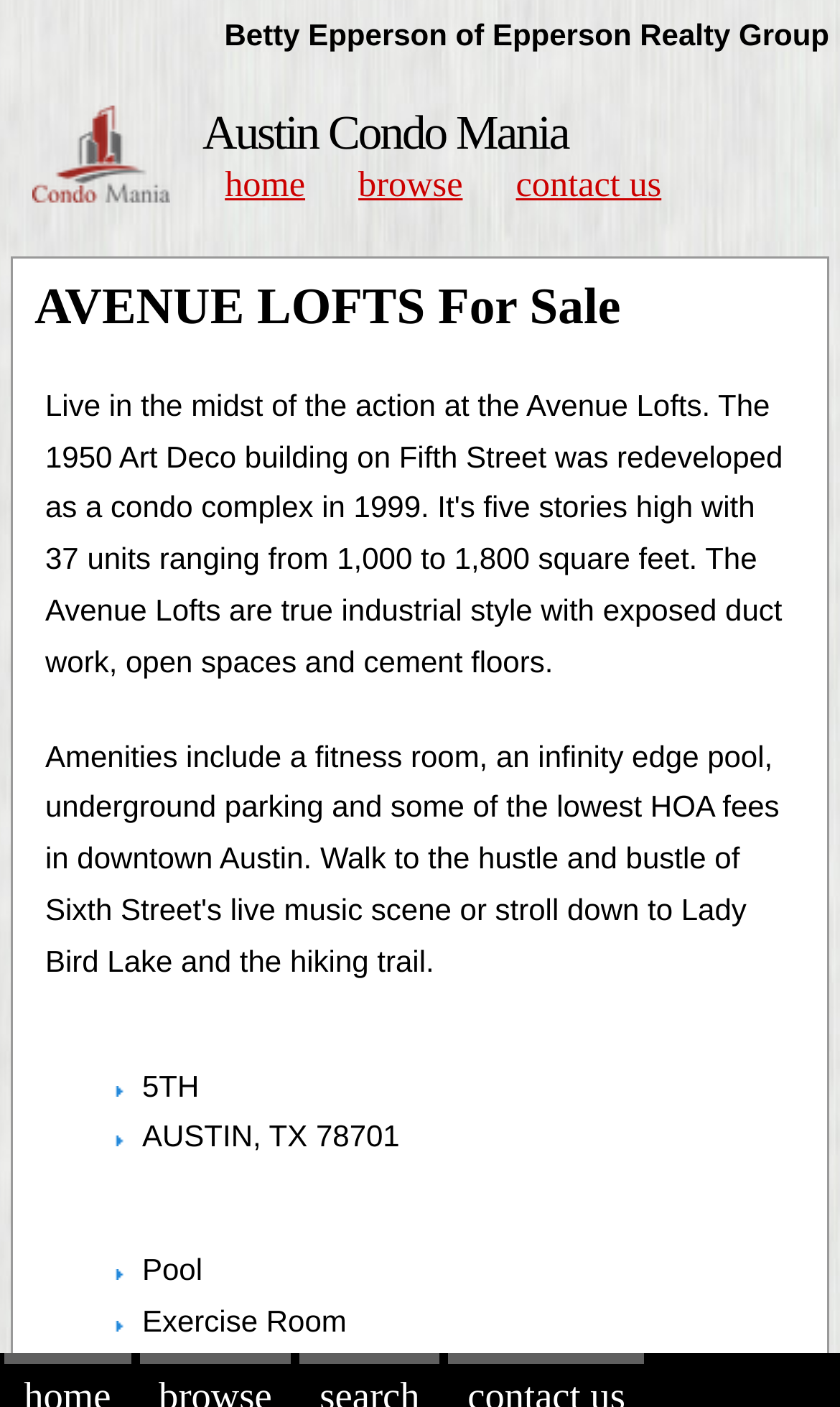Using the element description: "Home", determine the bounding box coordinates. The coordinates should be in the format [left, top, right, bottom], with values between 0 and 1.

[0.246, 0.108, 0.385, 0.153]